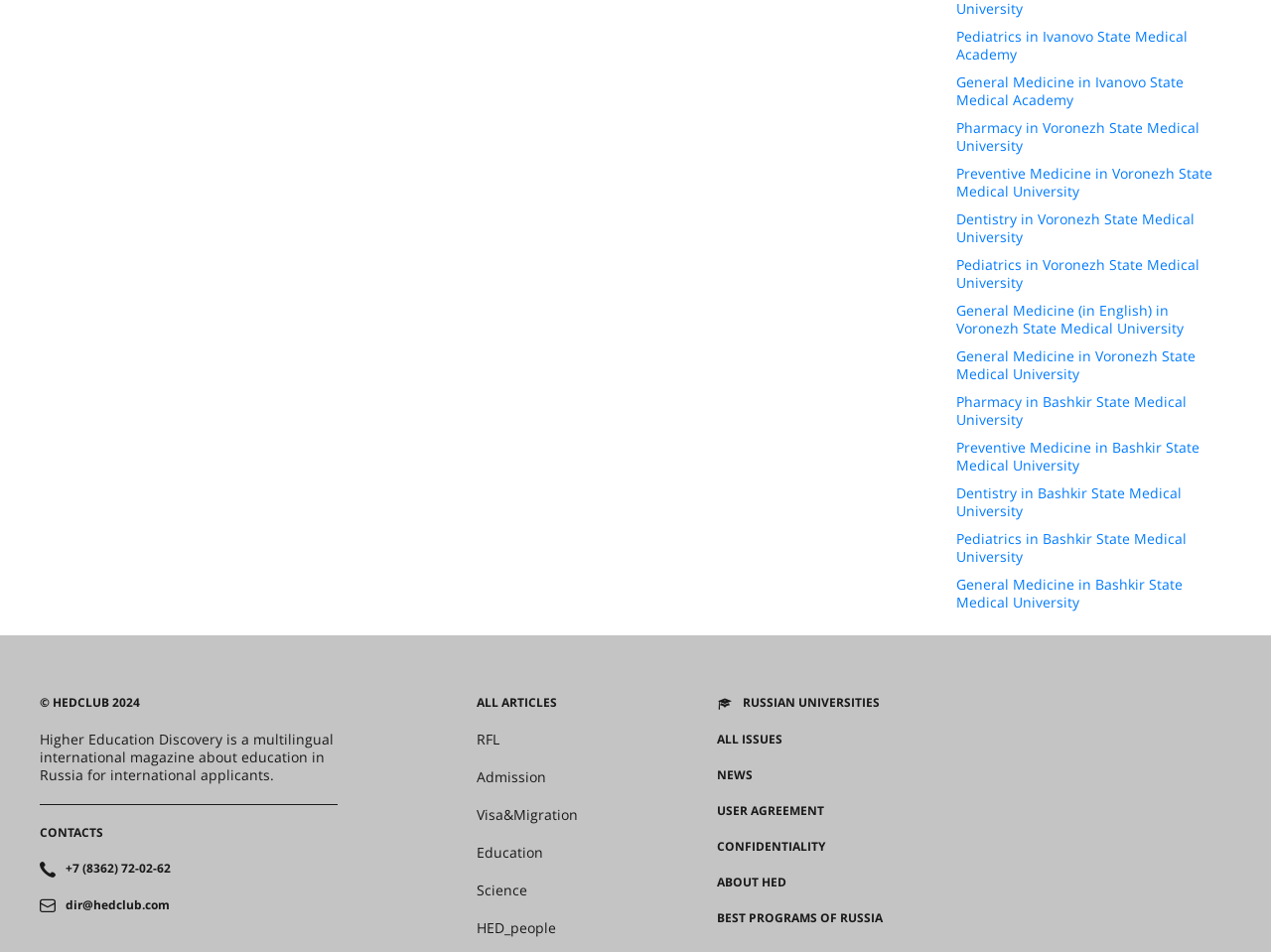Please find the bounding box coordinates of the element that you should click to achieve the following instruction: "Click the Instagram link". The coordinates should be presented as four float numbers between 0 and 1: [left, top, right, bottom].

None